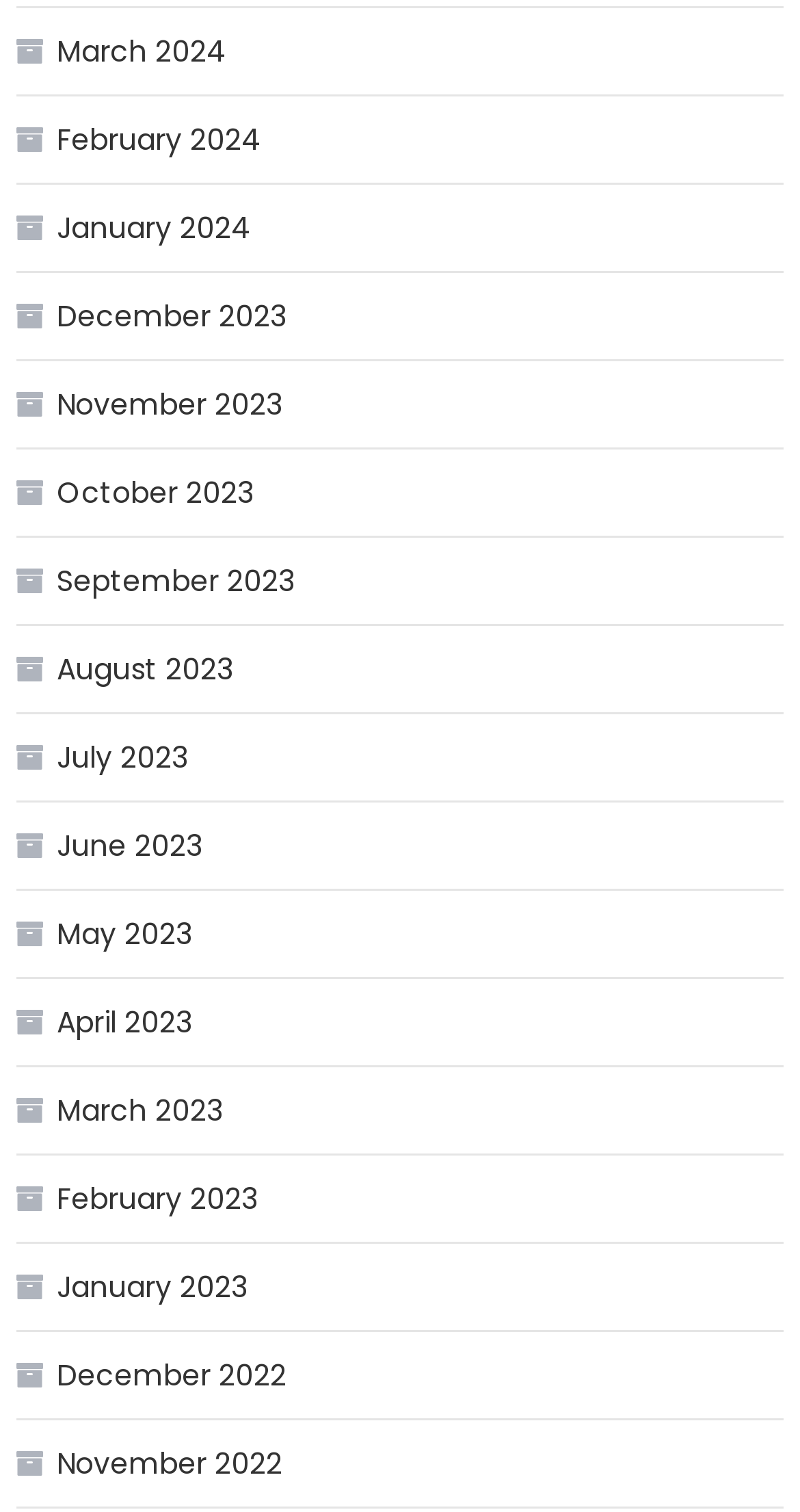Determine the coordinates of the bounding box for the clickable area needed to execute this instruction: "Browse December 2022".

[0.02, 0.887, 0.358, 0.931]